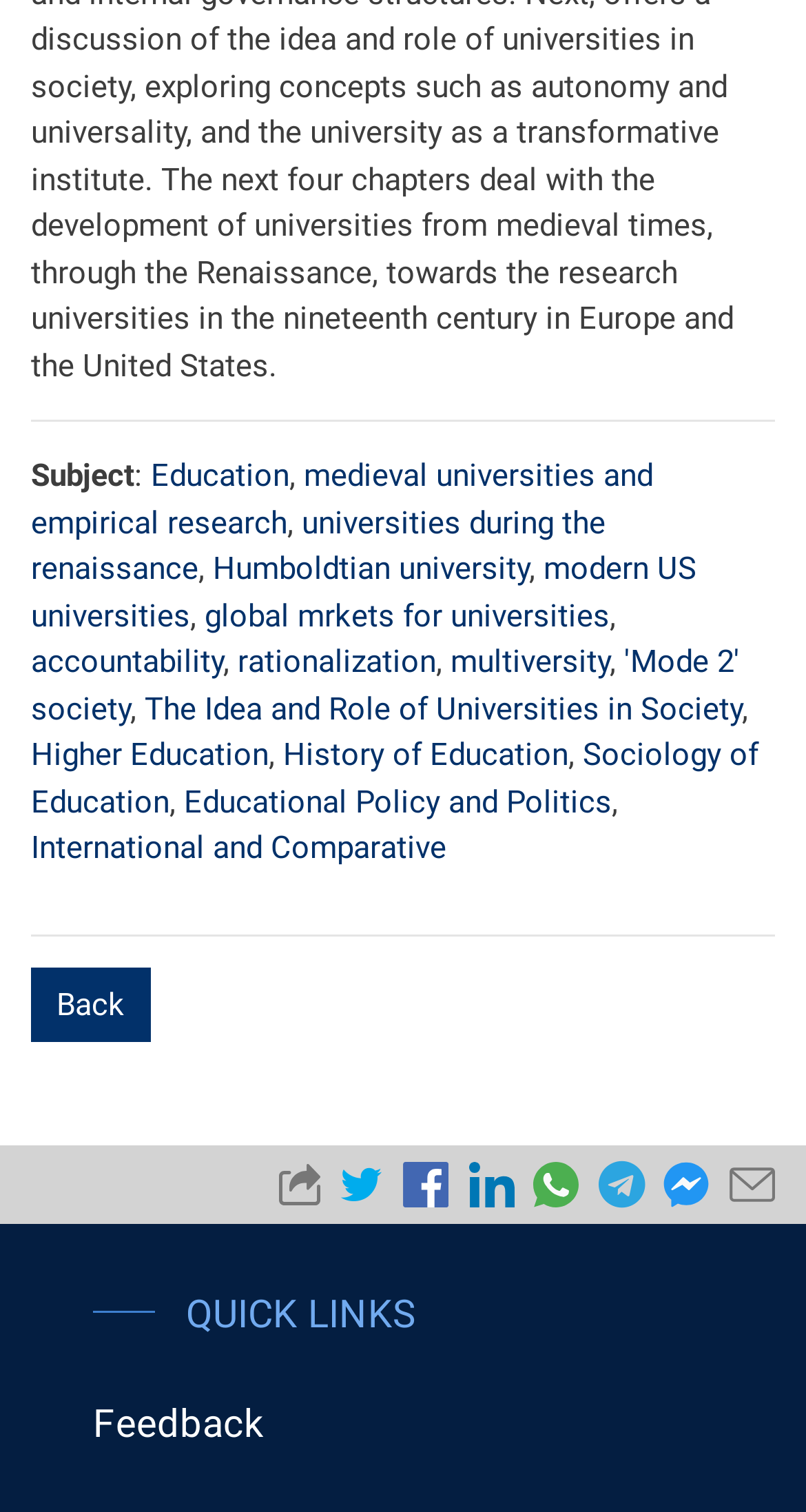Please determine the bounding box coordinates of the area that needs to be clicked to complete this task: 'Click on 'Education''. The coordinates must be four float numbers between 0 and 1, formatted as [left, top, right, bottom].

[0.187, 0.303, 0.359, 0.327]